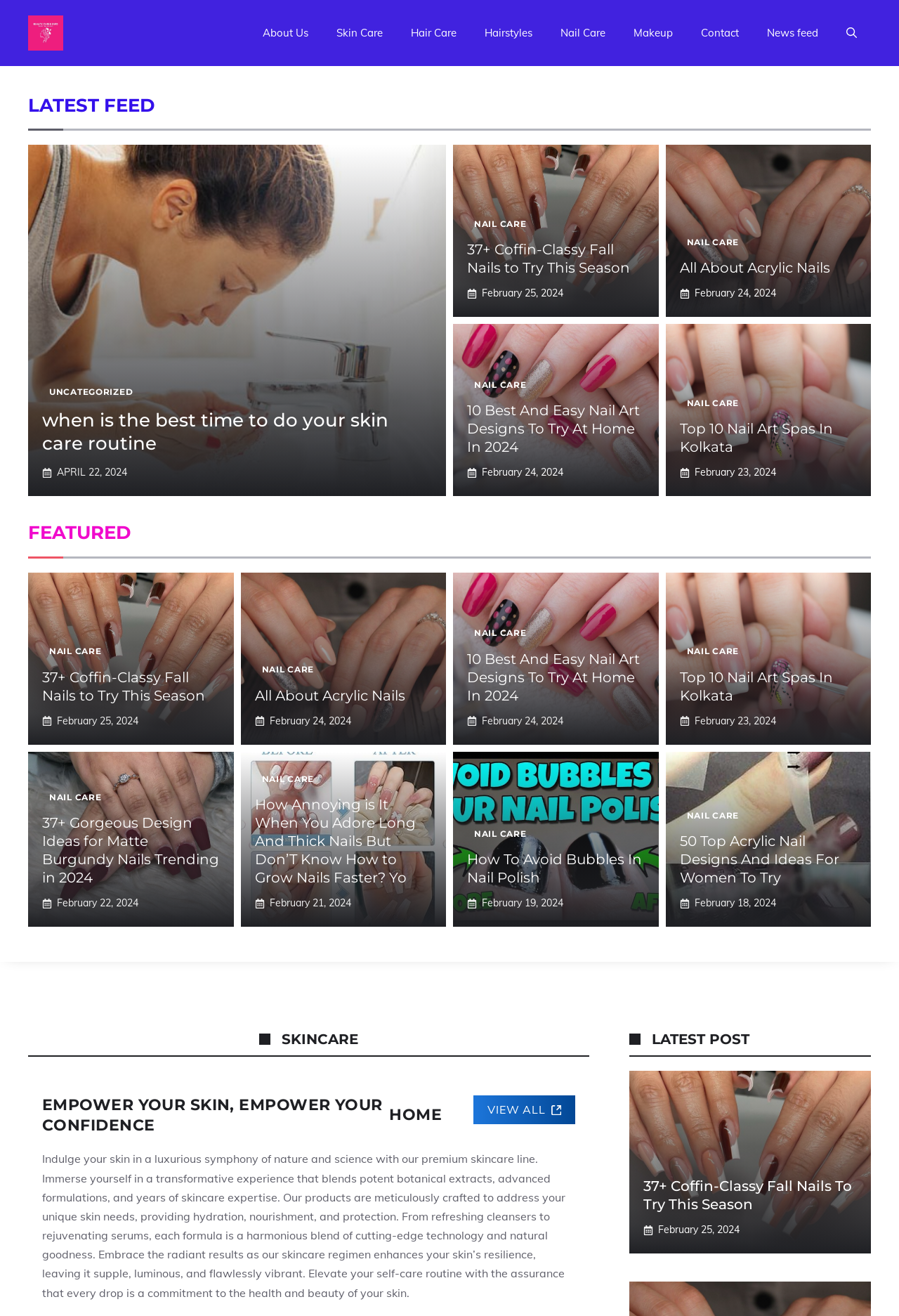Please find the bounding box coordinates of the element that must be clicked to perform the given instruction: "Read the article 'when is the best time to do your skin care routine'". The coordinates should be four float numbers from 0 to 1, i.e., [left, top, right, bottom].

[0.047, 0.311, 0.432, 0.346]